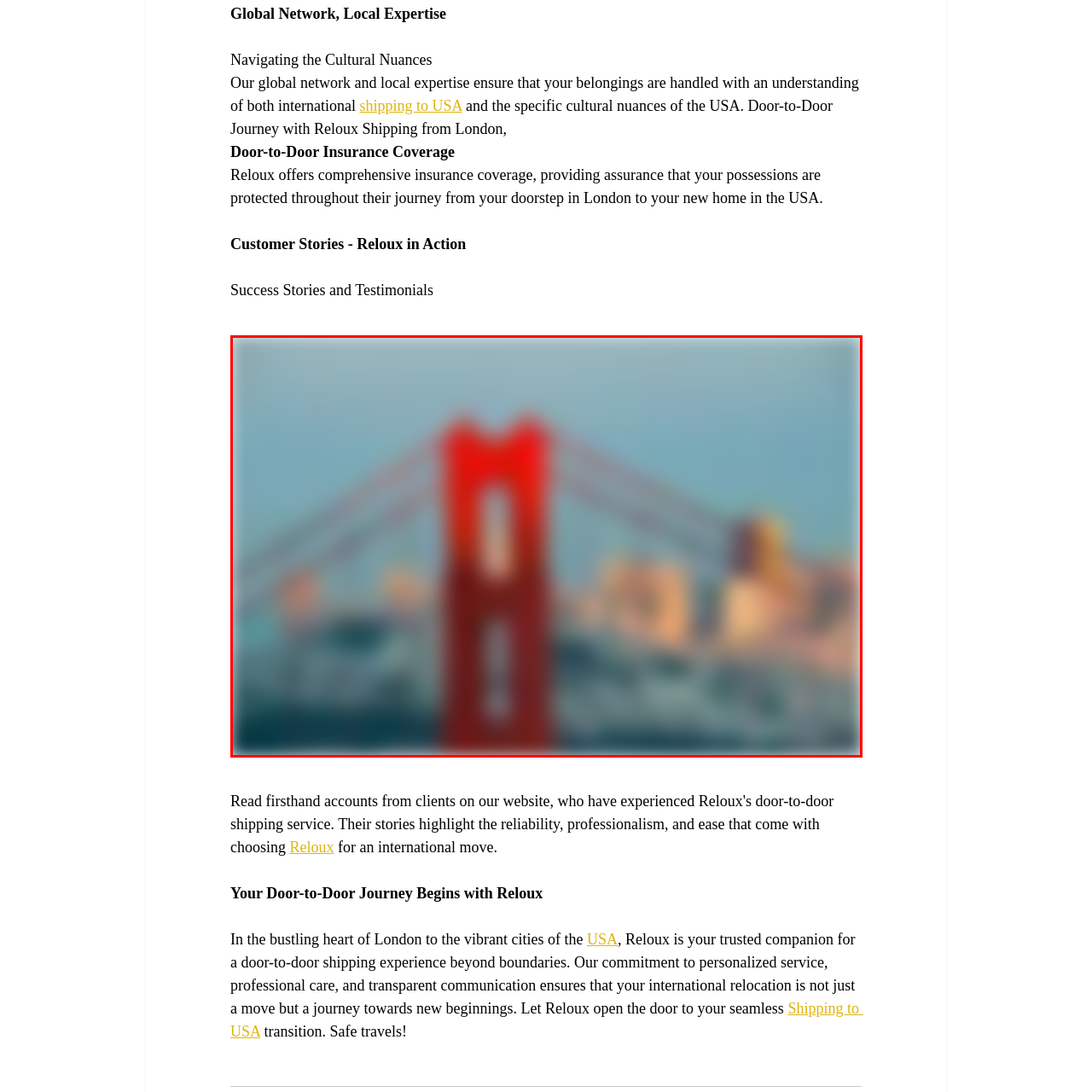Study the image inside the red outline, Is the Golden Gate Bridge fully visible? 
Respond with a brief word or phrase.

No